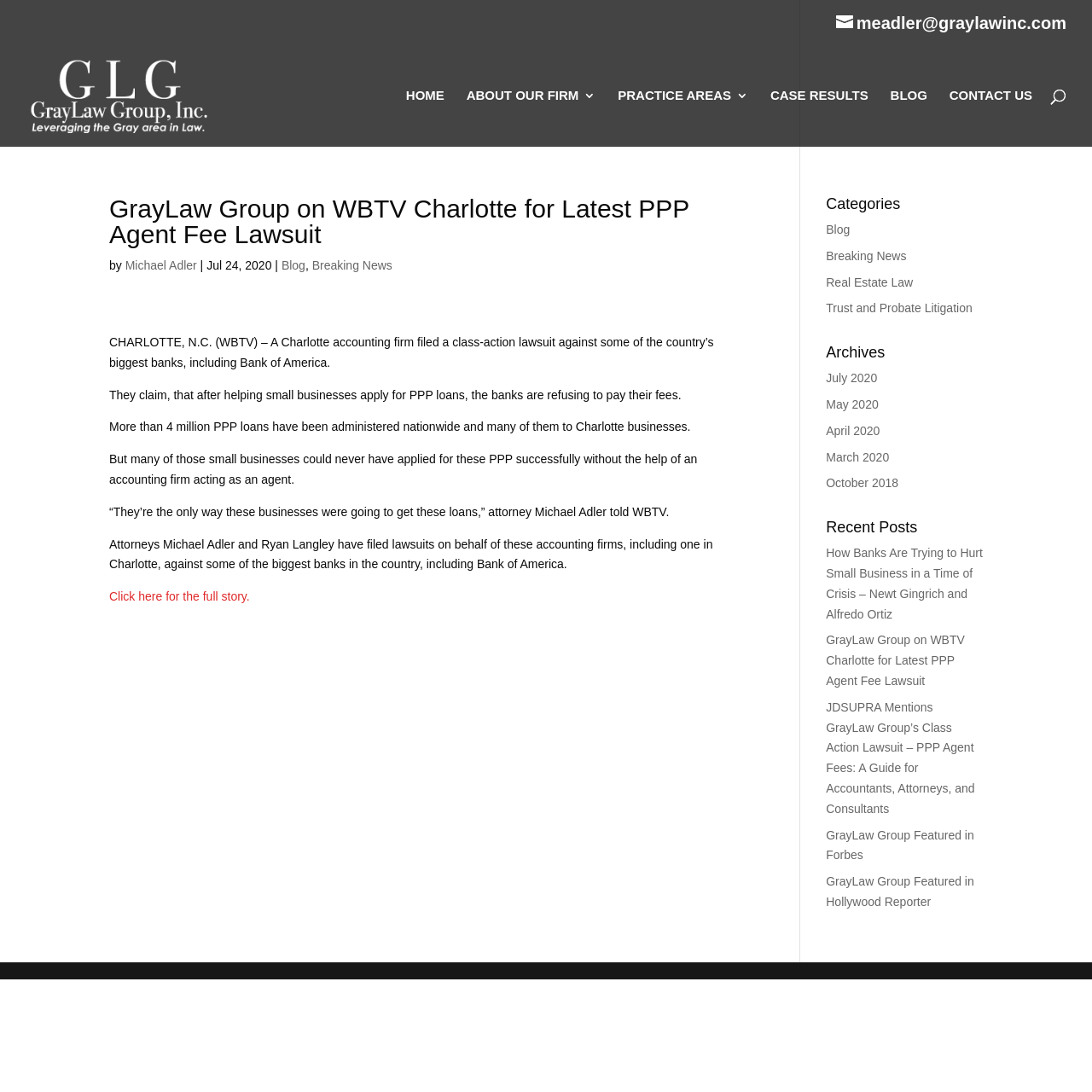What is the topic of the article?
Examine the image and provide an in-depth answer to the question.

The topic of the article is the PPP Agent Fee Lawsuit, which is mentioned in the title of the webpage and also in the content of the article, specifically in the sentence 'A Charlotte accounting firm filed a class-action lawsuit against some of the country’s biggest banks, including Bank of America.'.